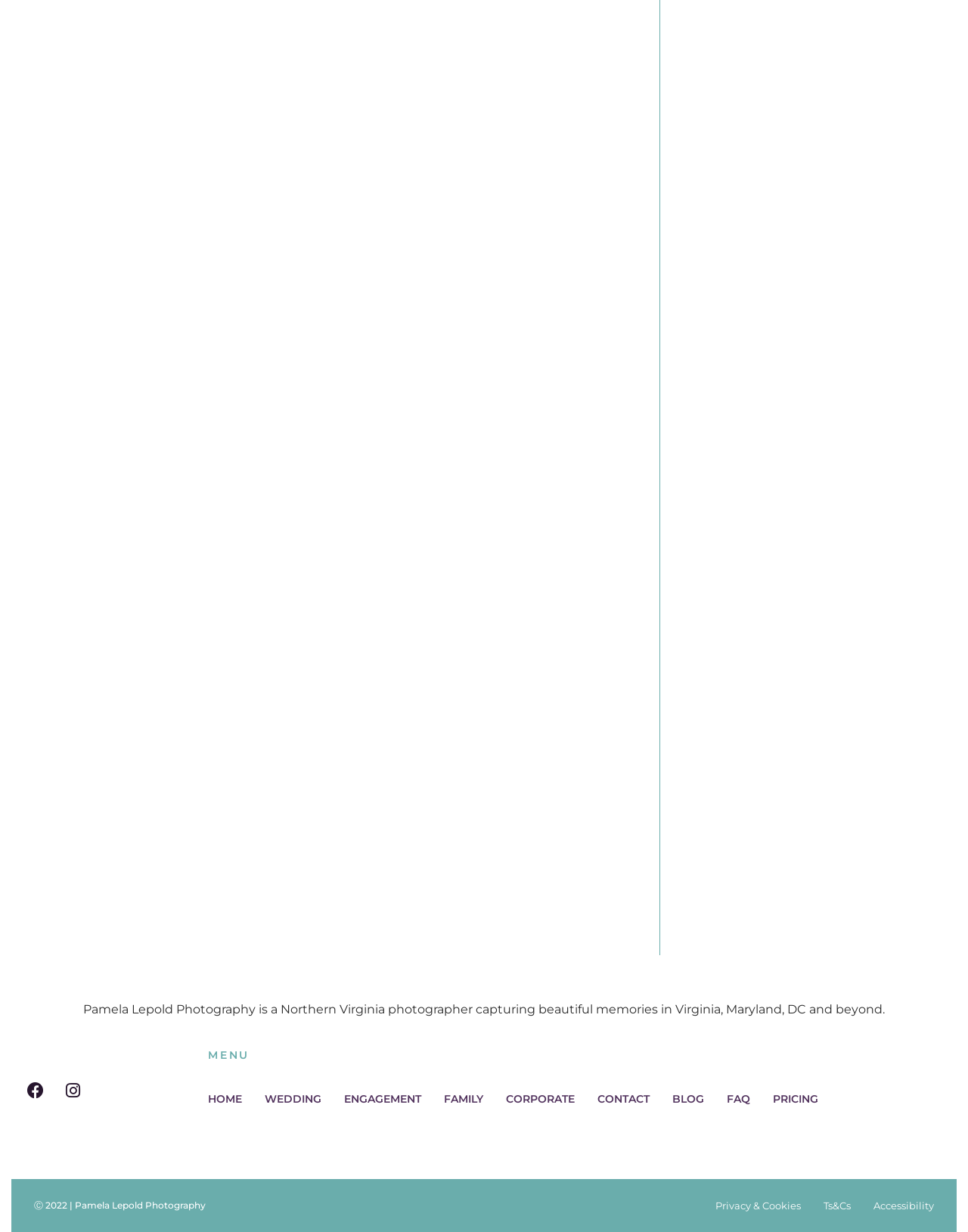Please determine the bounding box coordinates of the area that needs to be clicked to complete this task: 'Check pricing'. The coordinates must be four float numbers between 0 and 1, formatted as [left, top, right, bottom].

[0.798, 0.886, 0.845, 0.898]